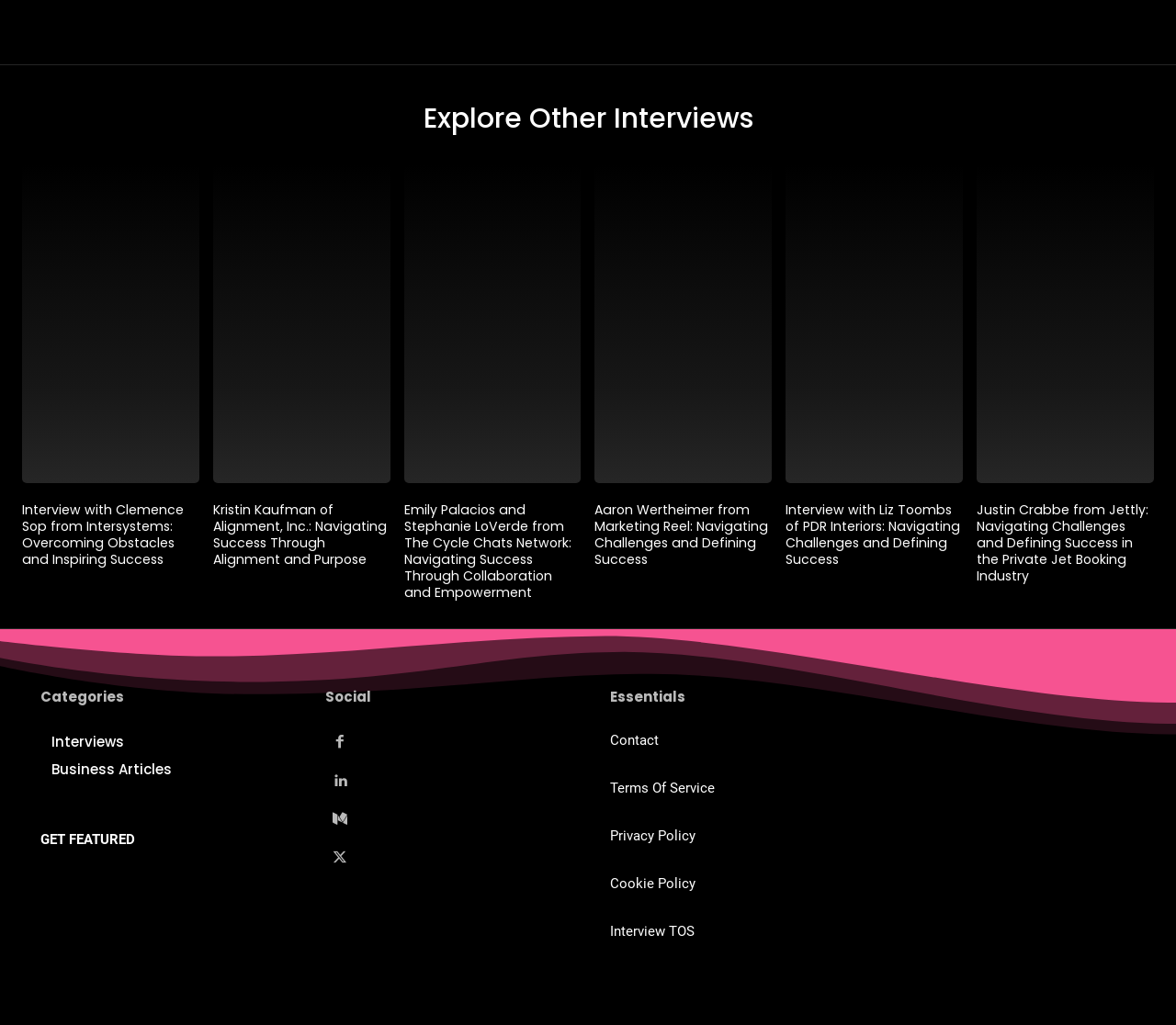Provide the bounding box coordinates of the UI element this sentence describes: "Interviews".

[0.034, 0.711, 0.239, 0.738]